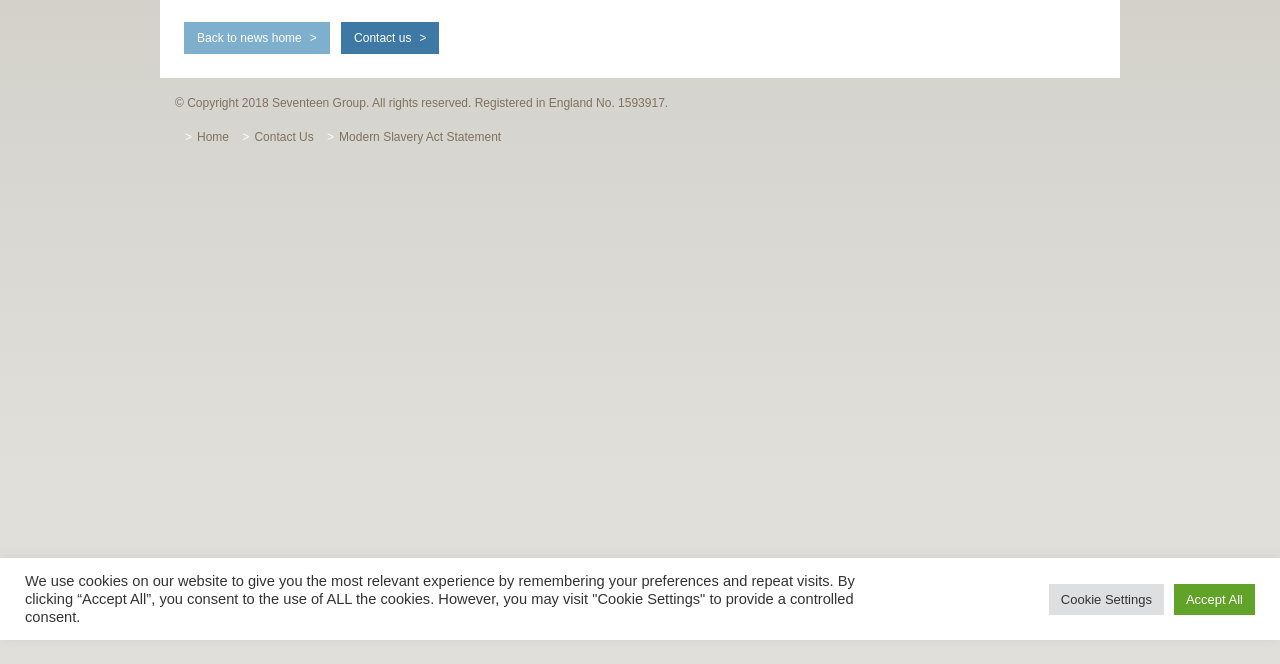Identify the bounding box for the UI element that is described as follows: "Contact Us".

[0.199, 0.195, 0.245, 0.216]